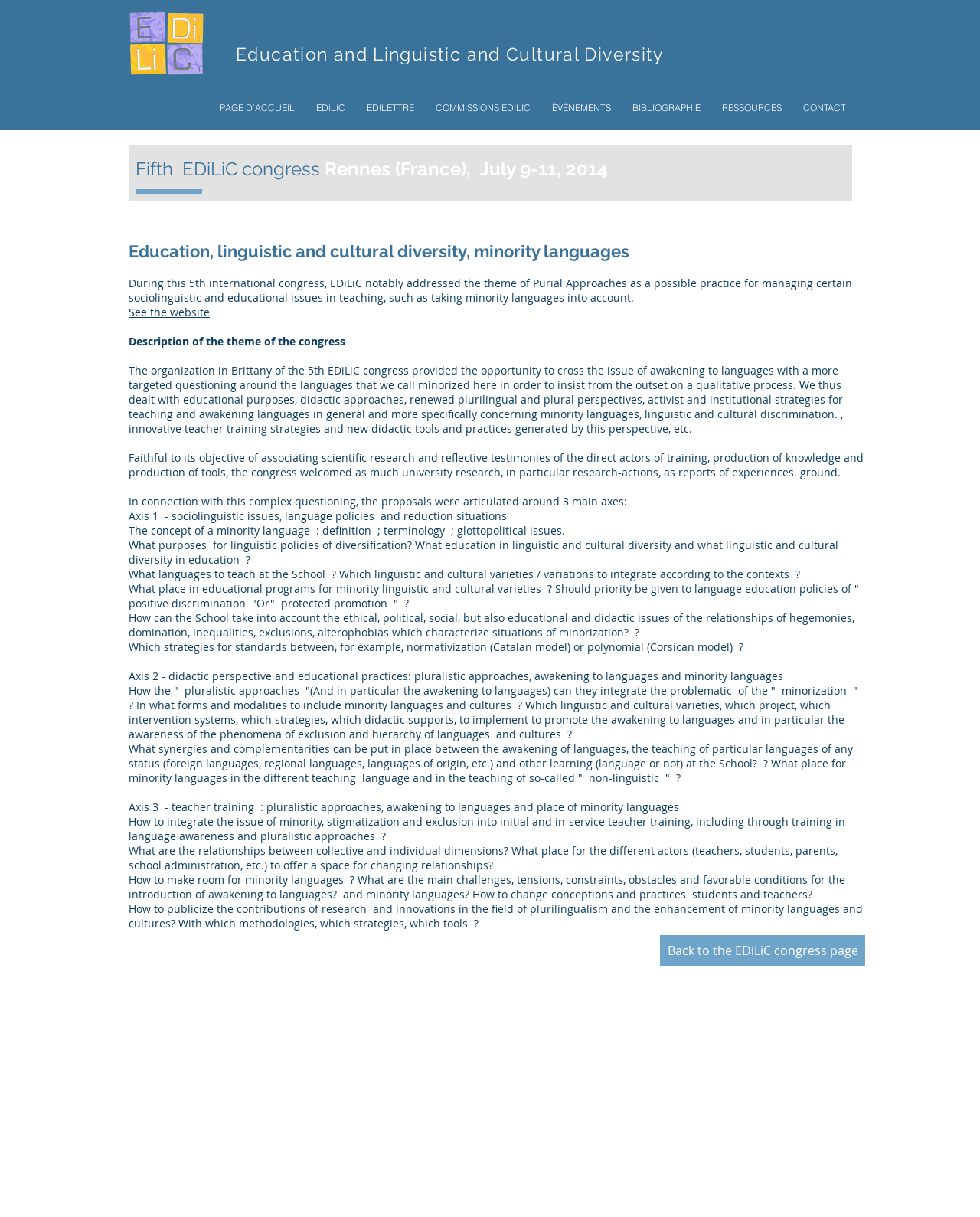Can you find the bounding box coordinates for the UI element given this description: "See the website"? Provide the coordinates as four float numbers between 0 and 1: [left, top, right, bottom].

[0.131, 0.251, 0.214, 0.263]